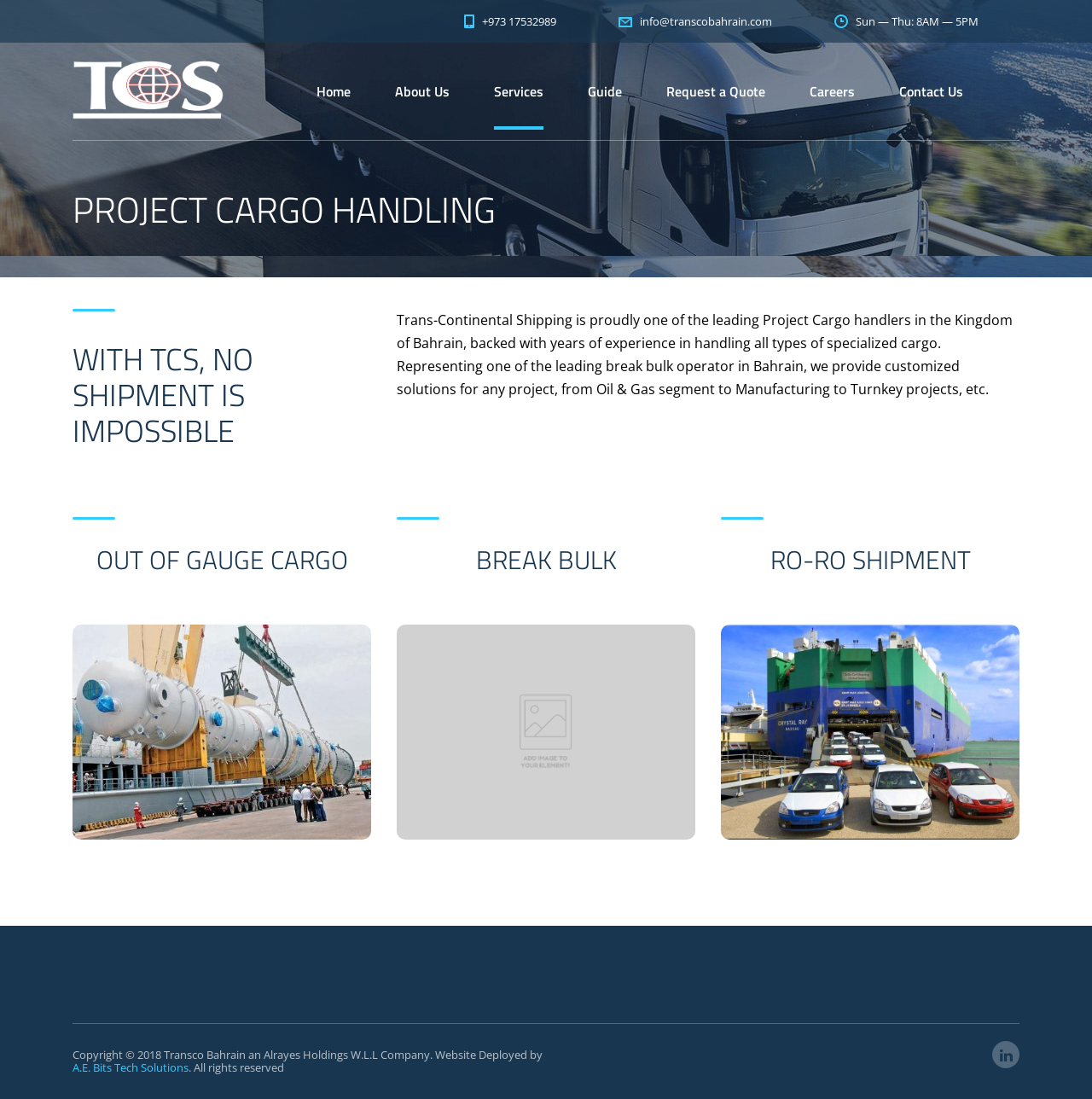Identify the bounding box coordinates of the clickable section necessary to follow the following instruction: "Click the 'Trans-Continental Shipping' logo". The coordinates should be presented as four float numbers from 0 to 1, i.e., [left, top, right, bottom].

[0.066, 0.053, 0.205, 0.109]